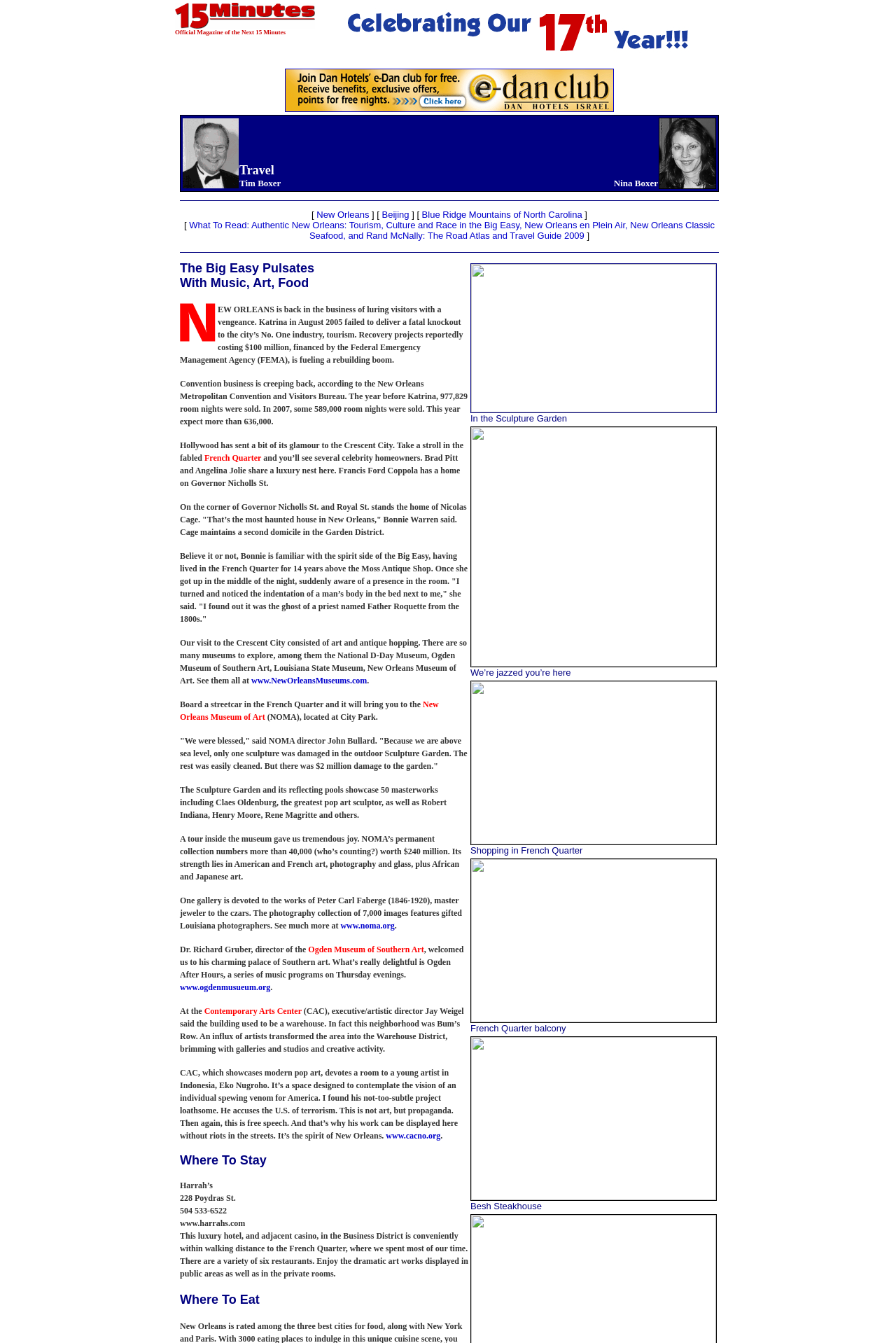Describe every aspect of the webpage in a detailed manner.

The webpage is about 15 Minutes Magazine, a publication that covers society and celebrity news, travel, and entertainment. At the top of the page, there is a banner with the magazine's logo and a tagline "The Magazine of Society and Celebrity Celebrating Our 17TH Year! Official Magazine of the Next 15 Minutes". Below the banner, there is a section with a title "Travel Tim Boxer Nina Boxer" and a table with three columns, each containing an image and a text "Travel Tim Boxer" and "Nina Boxer".

The main content of the page is divided into several sections. The first section is about travel, with a title "[ New Orleans ] [ Beijing ] [ Blue Ridge Mountains of North Carolina ] [ What To Read: Authentic New Orleans: Tourism, Culture and Race in the Big Easy, New Orleans en Plein Air, New Orleans Classic Seafood, and Rand McNally: The Road Atlas and Travel Guide 2009 ]". This section contains links to different travel destinations and a list of books to read about New Orleans.

The next section is about New Orleans, with a title "In the Sculpture Garden" and several rows of images and text. Each row contains an image and a short description of a place or activity in New Orleans, such as the French Quarter, shopping, and restaurants.

The following section is an article about New Orleans, with a title "The Big Easy Pulsates With Music, Art, Food". The article discusses the city's recovery from Hurricane Katrina and its efforts to attract tourists again. It mentions the rebuilding of the city, the return of convention business, and the presence of celebrities such as Brad Pitt and Angelina Jolie, Francis Ford Coppola, and Nicolas Cage.

Throughout the page, there are several images, including photos of New Orleans, its landmarks, and celebrities. The layout is organized, with clear headings and sections, making it easy to navigate and read.